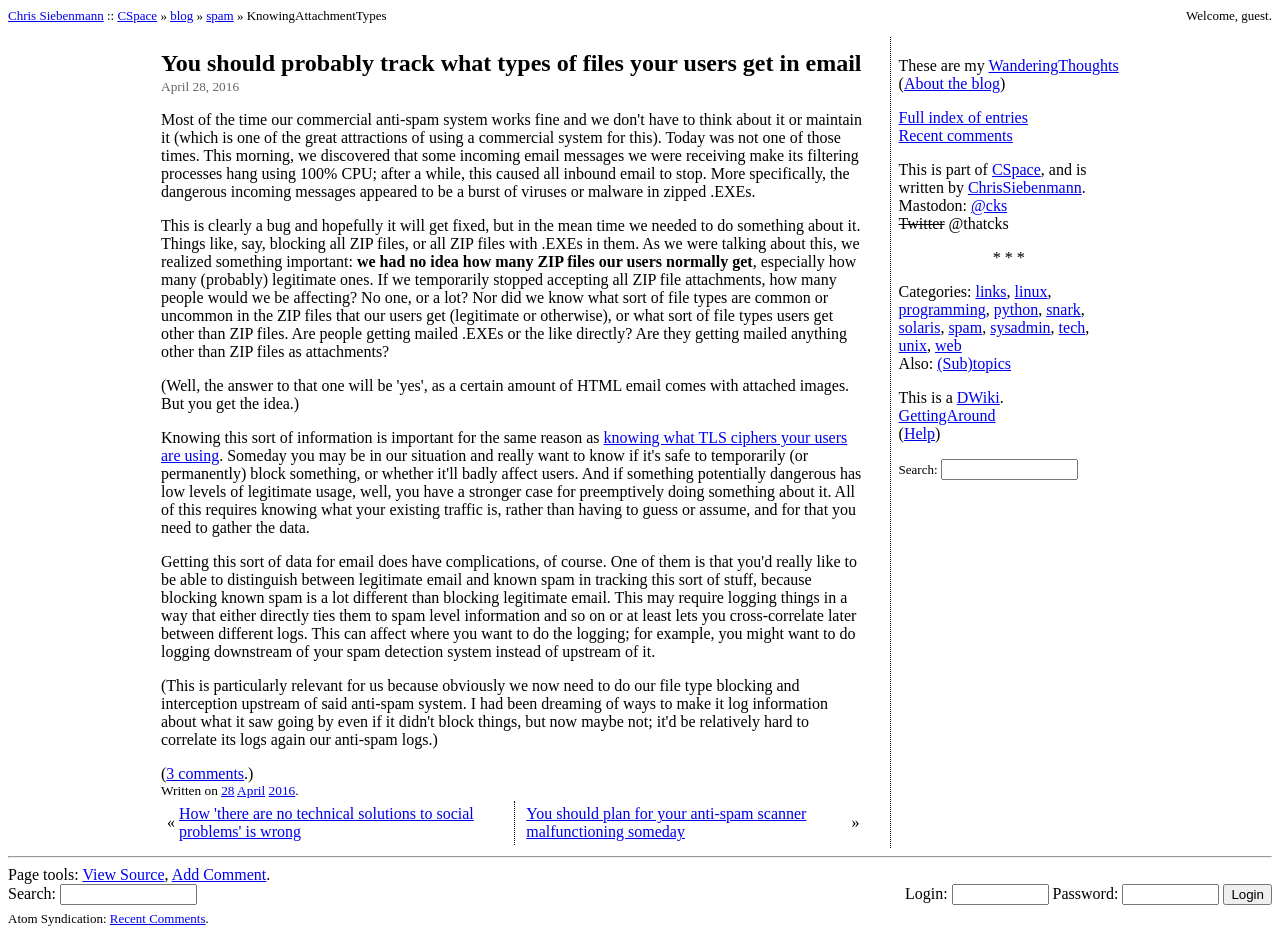Please specify the bounding box coordinates of the element that should be clicked to execute the given instruction: 'Click on the 'Donate' link in the footer'. Ensure the coordinates are four float numbers between 0 and 1, expressed as [left, top, right, bottom].

None